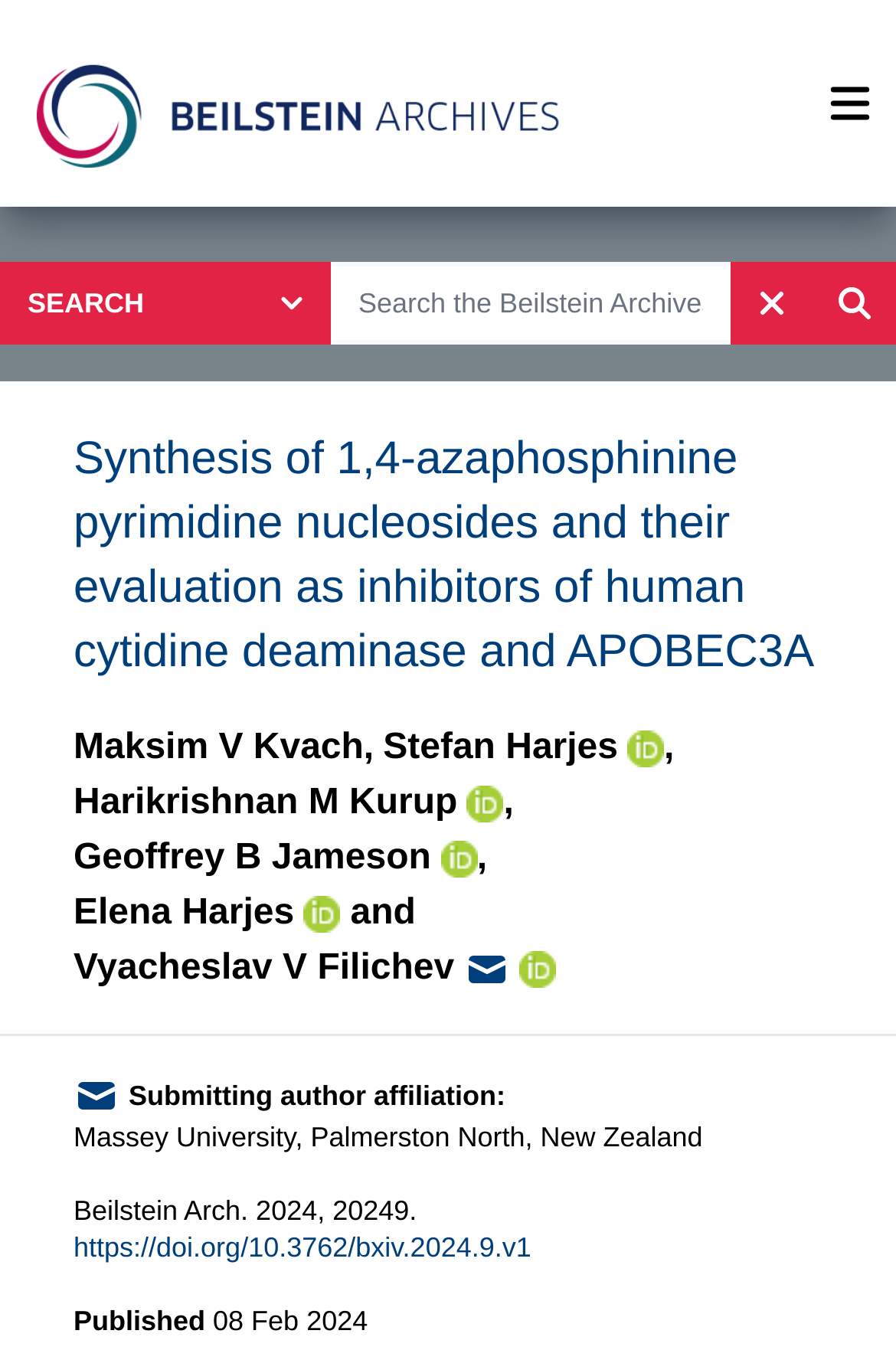Please identify the coordinates of the bounding box for the clickable region that will accomplish this instruction: "Open the main menu".

[0.897, 0.043, 1.0, 0.111]